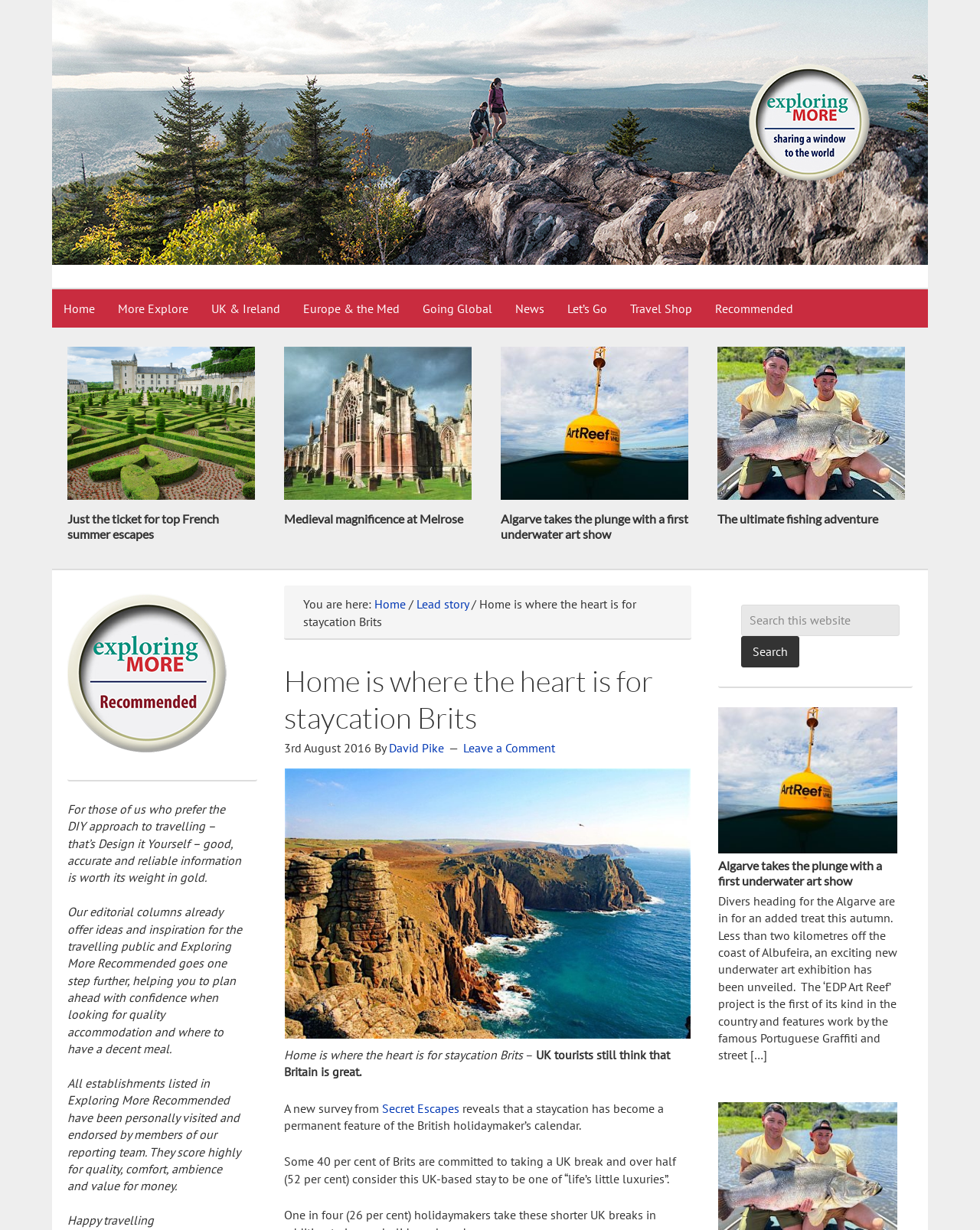What is the purpose of the 'Exploring More Recommended' section?
Using the image, give a concise answer in the form of a single word or short phrase.

To provide reliable information for travelers